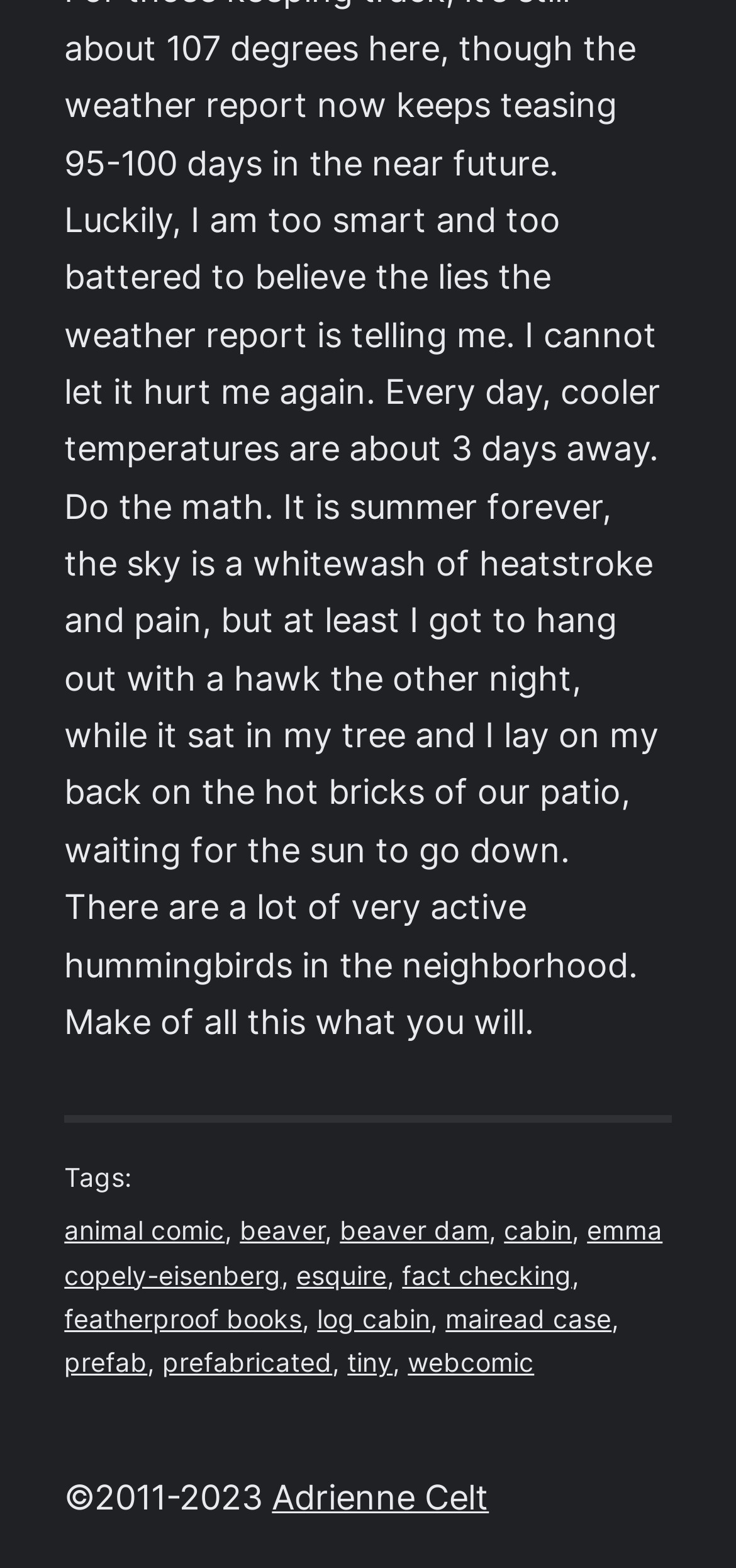What is the last tag listed?
Answer the question with a single word or phrase by looking at the picture.

webcomic